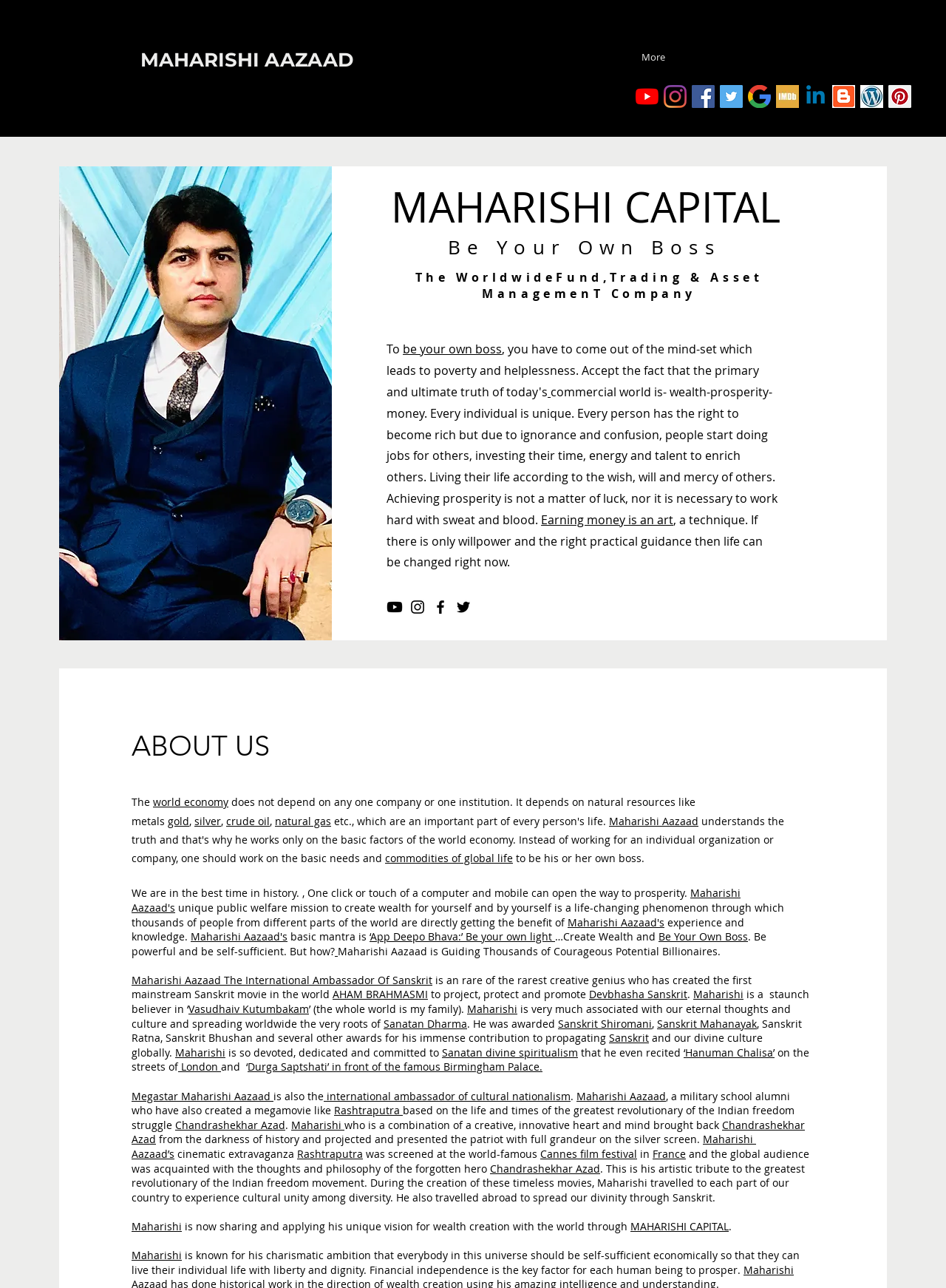Give a one-word or one-phrase response to the question: 
What is the goal of Maharishi Aazaad's guidance?

To be your own boss